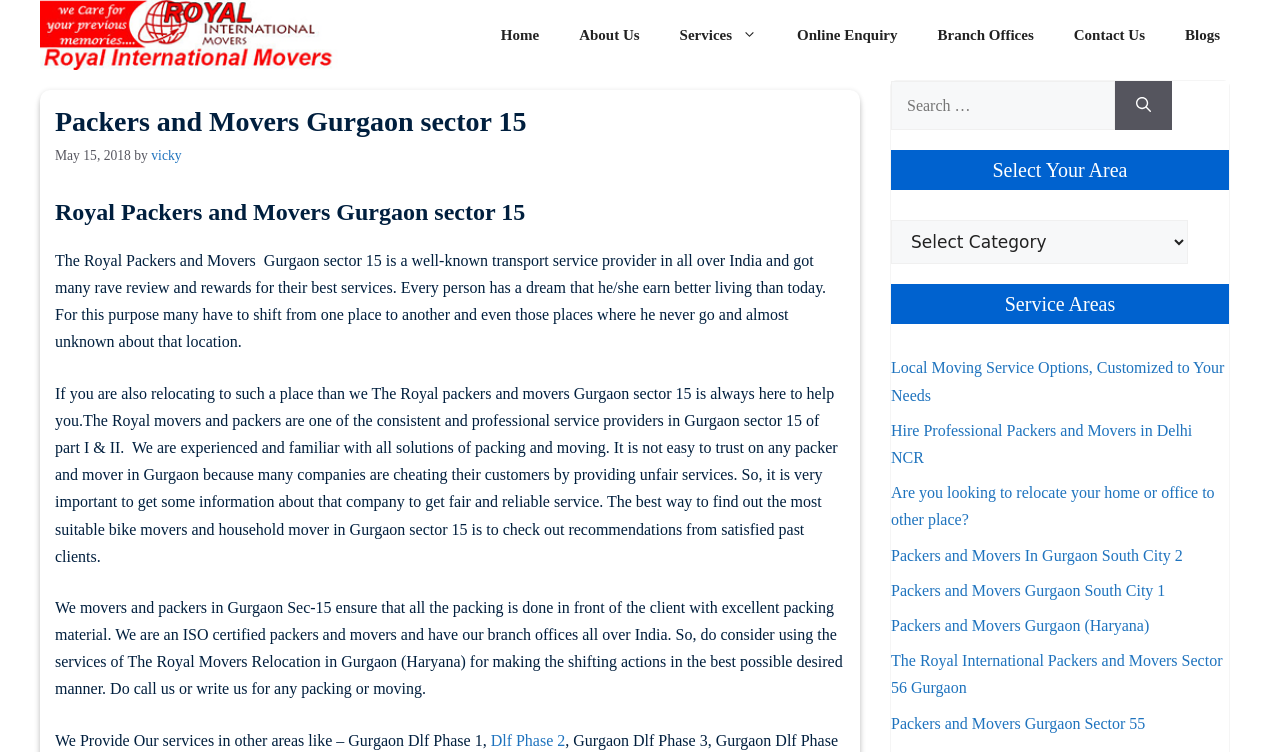Please determine the bounding box of the UI element that matches this description: +34 685 034 727. The coordinates should be given as (top-left x, top-left y, bottom-right x, bottom-right y), with all values between 0 and 1.

None